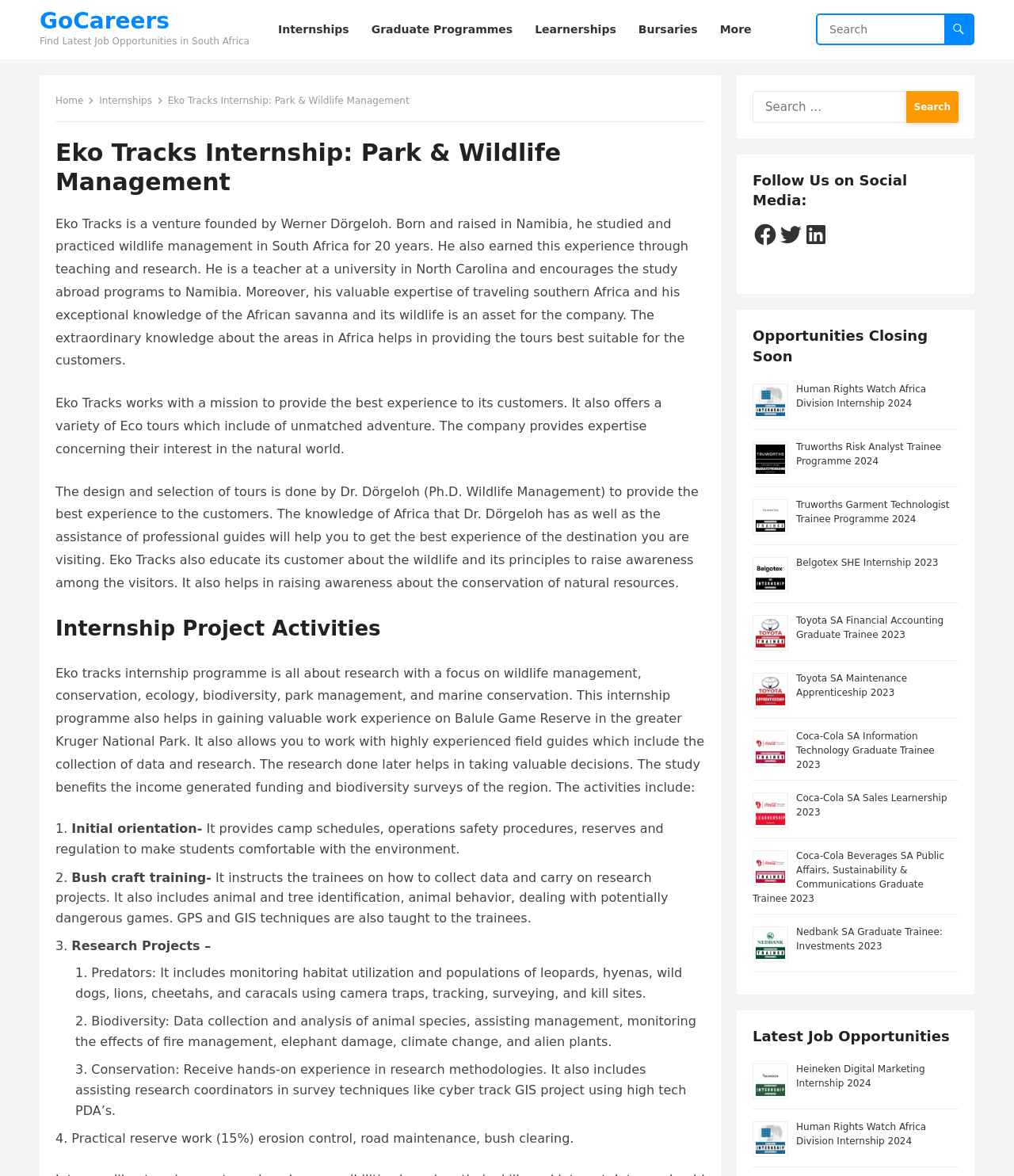Determine the bounding box coordinates for the area that should be clicked to carry out the following instruction: "Follow on Facebook".

[0.742, 0.189, 0.767, 0.21]